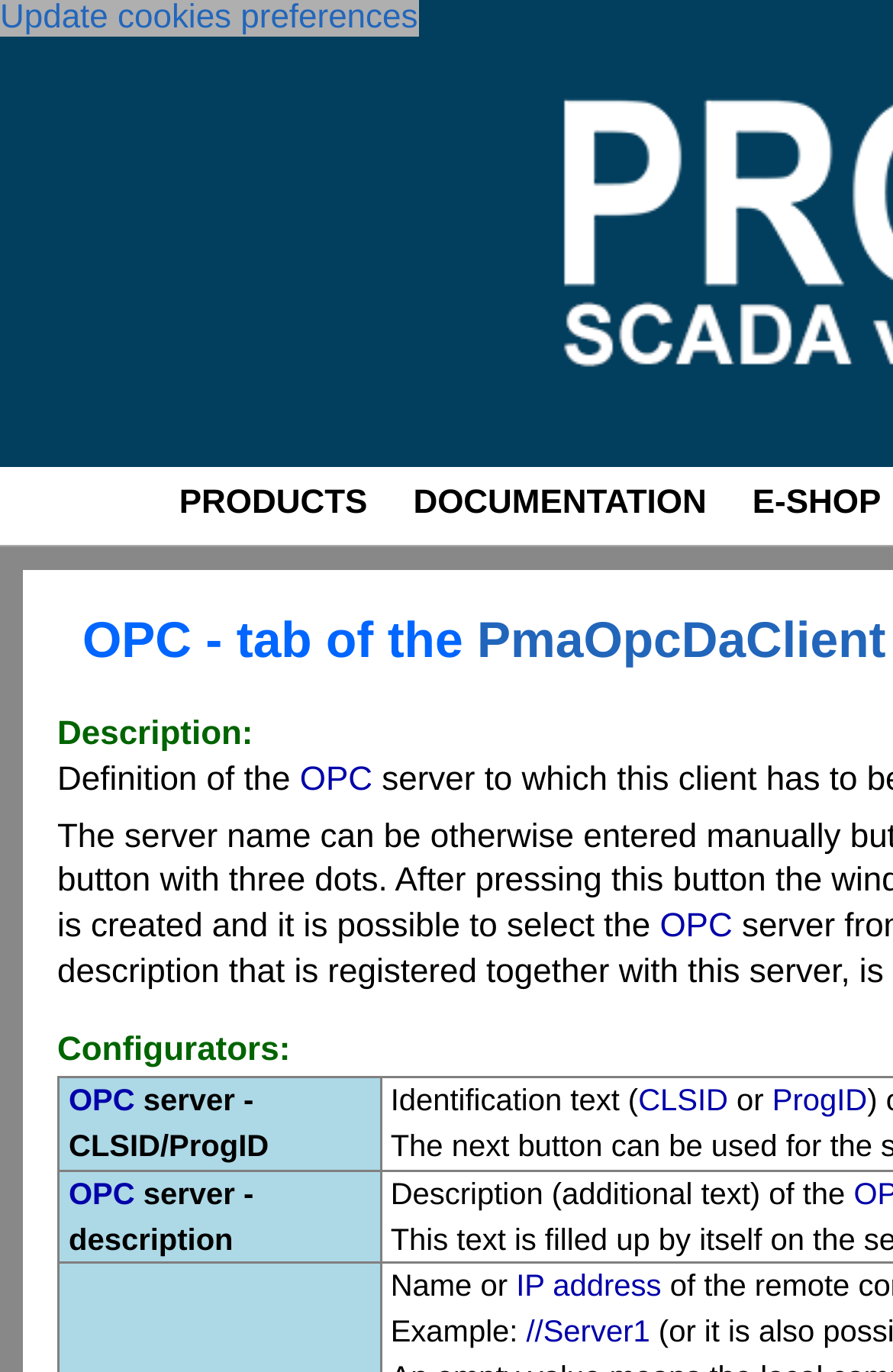Provide an in-depth caption for the contents of the webpage.

The webpage is about the OPC tab of the PmaOpcDaClient object. At the top left, there is a link to "Update cookies preferences". Below it, there are three static text elements aligned horizontally, displaying "PRODUCTS", "DOCUMENTATION", and "E-SHOP" respectively. 

To the right of "DOCUMENTATION", there is a link to "PmaOpcDaClient". Below these elements, there are two static text elements, one displaying "Definition of the" and the other displaying "OPC". 

Further down, there is a small static text element displaying a non-breaking space. Below this, there are two row headers, "OPC server - CLSID/ProgID" and "OPC server - description", which are likely part of a table.